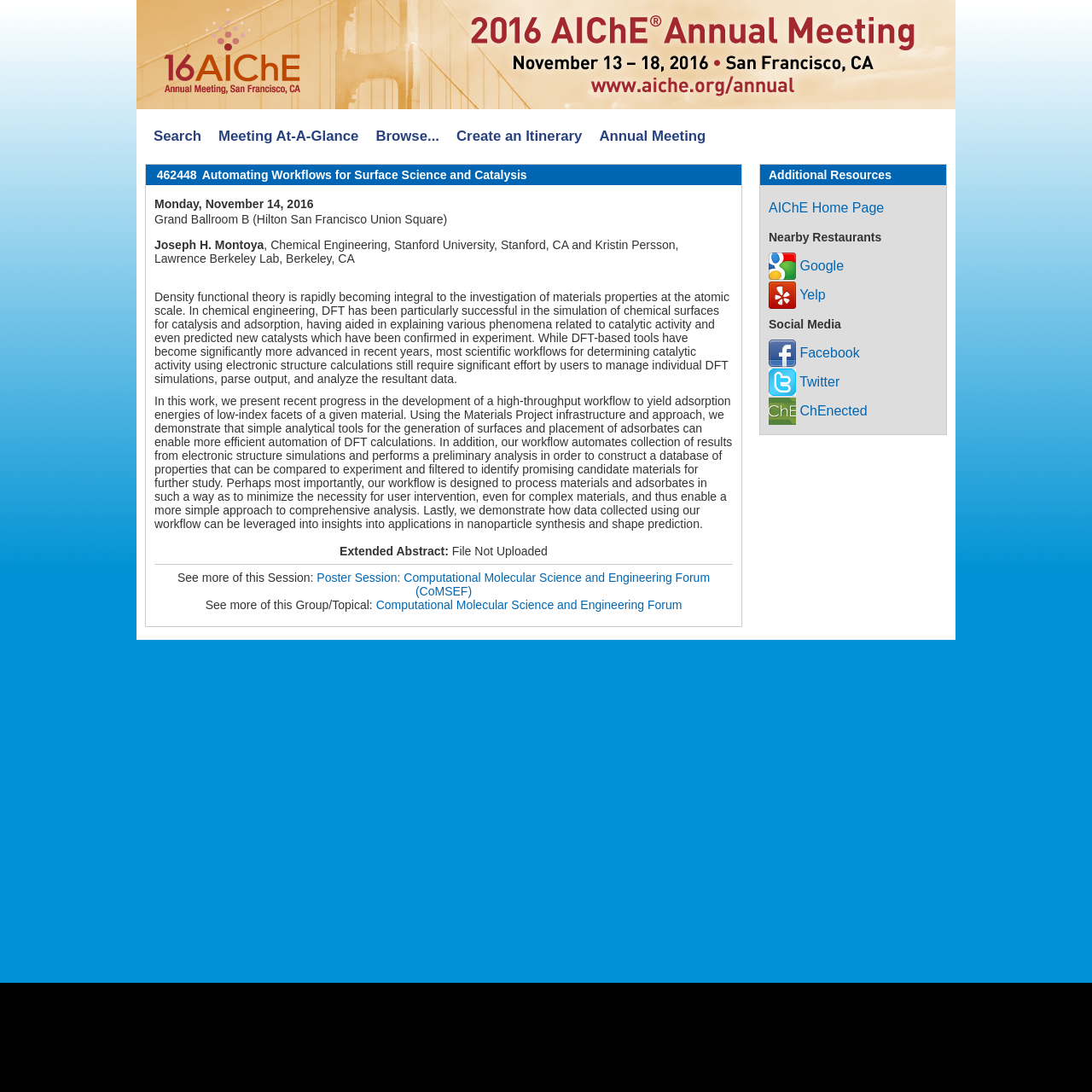Please specify the bounding box coordinates of the element that should be clicked to execute the given instruction: 'Check nearby restaurants'. Ensure the coordinates are four float numbers between 0 and 1, expressed as [left, top, right, bottom].

[0.704, 0.211, 0.807, 0.223]